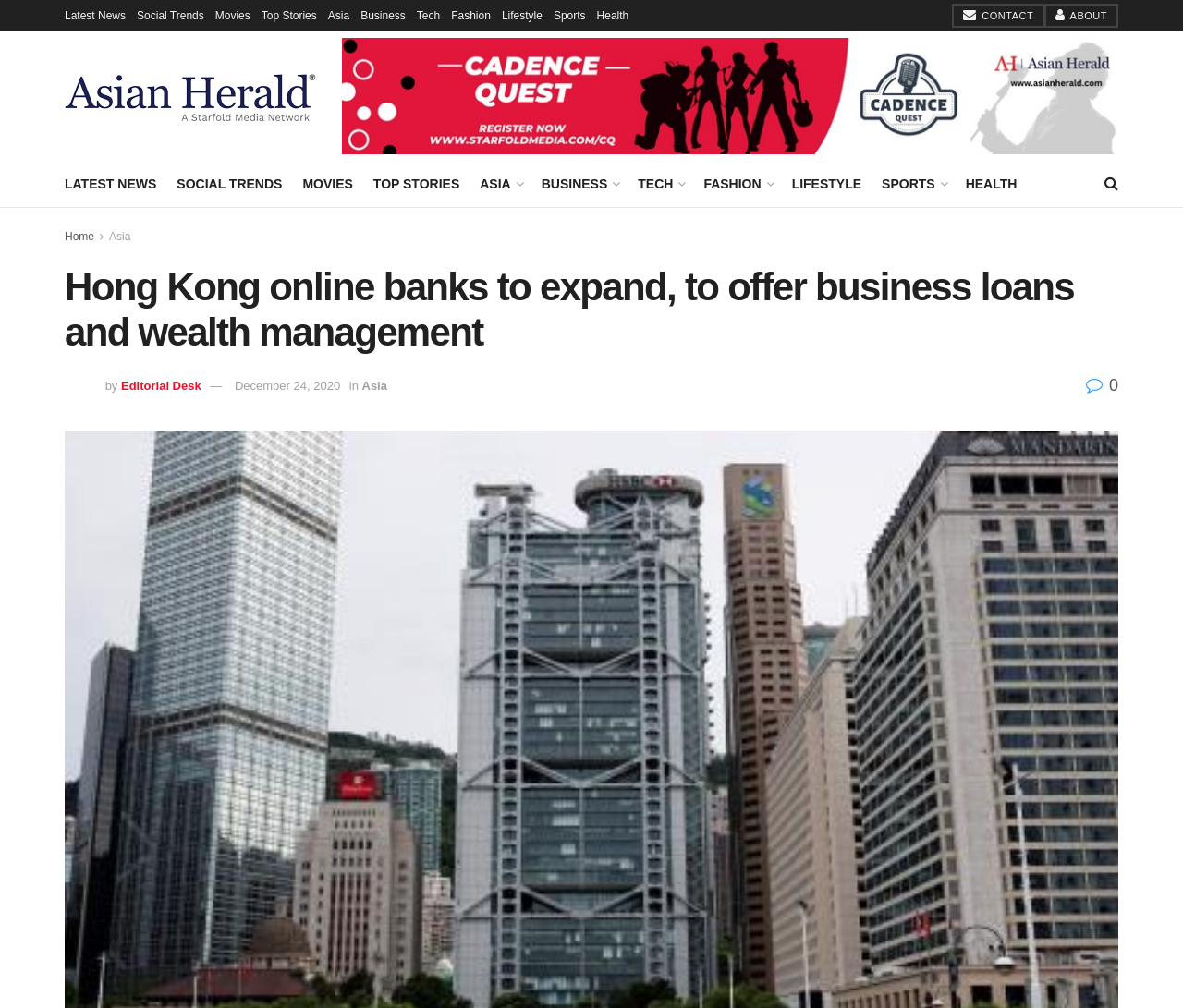What is the topic of the main article?
Based on the visual details in the image, please answer the question thoroughly.

The main article's heading is 'Hong Kong online banks to expand, to offer business loans and wealth management', which indicates that the topic of the main article is about Hong Kong online banks.